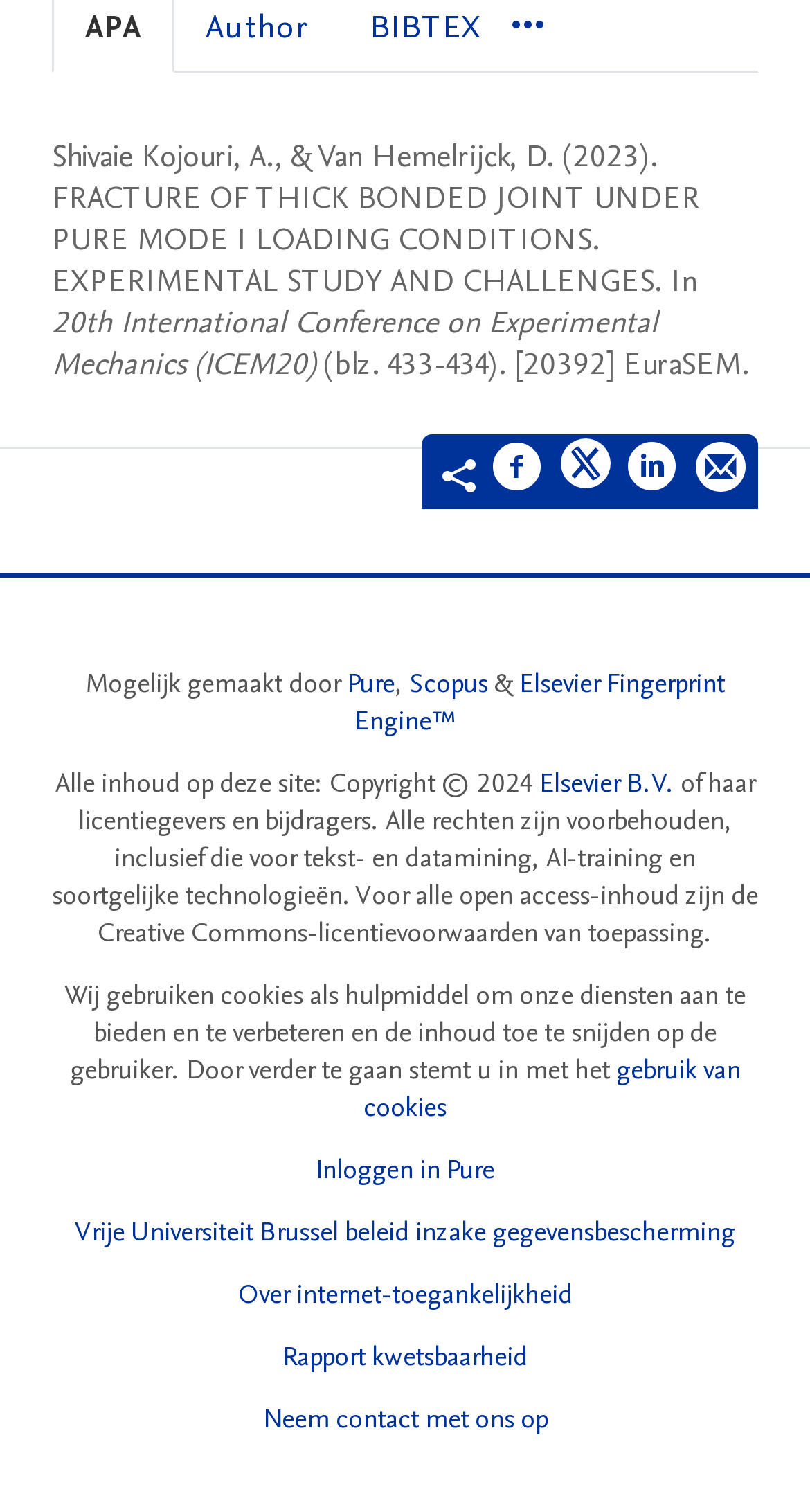For the given element description gebruik van cookies, determine the bounding box coordinates of the UI element. The coordinates should follow the format (top-left x, top-left y, bottom-right x, bottom-right y) and be within the range of 0 to 1.

[0.449, 0.695, 0.914, 0.744]